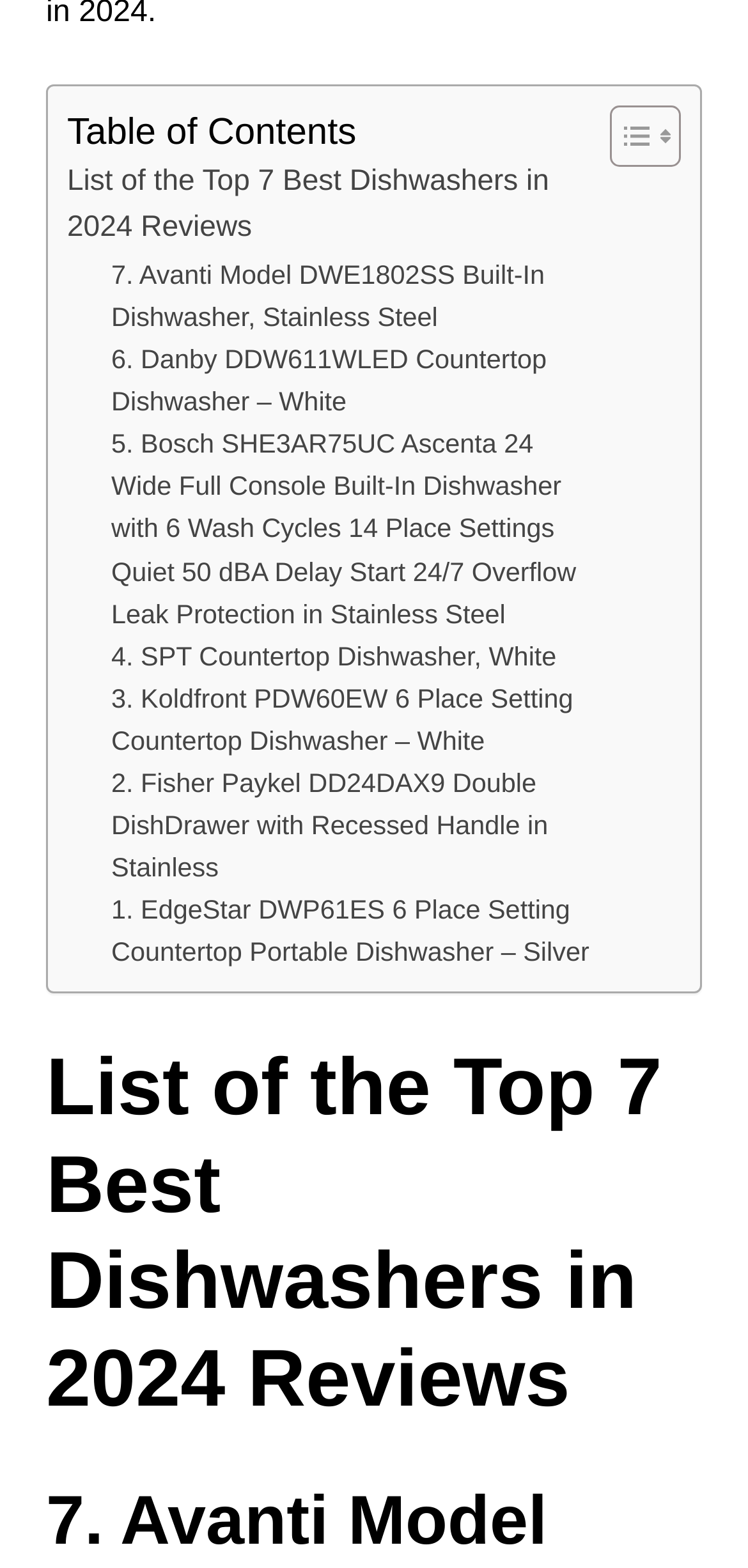Based on the element description 4. SPT Countertop Dishwasher, White, identify the bounding box coordinates for the UI element. The coordinates should be in the format (top-left x, top-left y, bottom-right x, bottom-right y) and within the 0 to 1 range.

[0.149, 0.404, 0.744, 0.431]